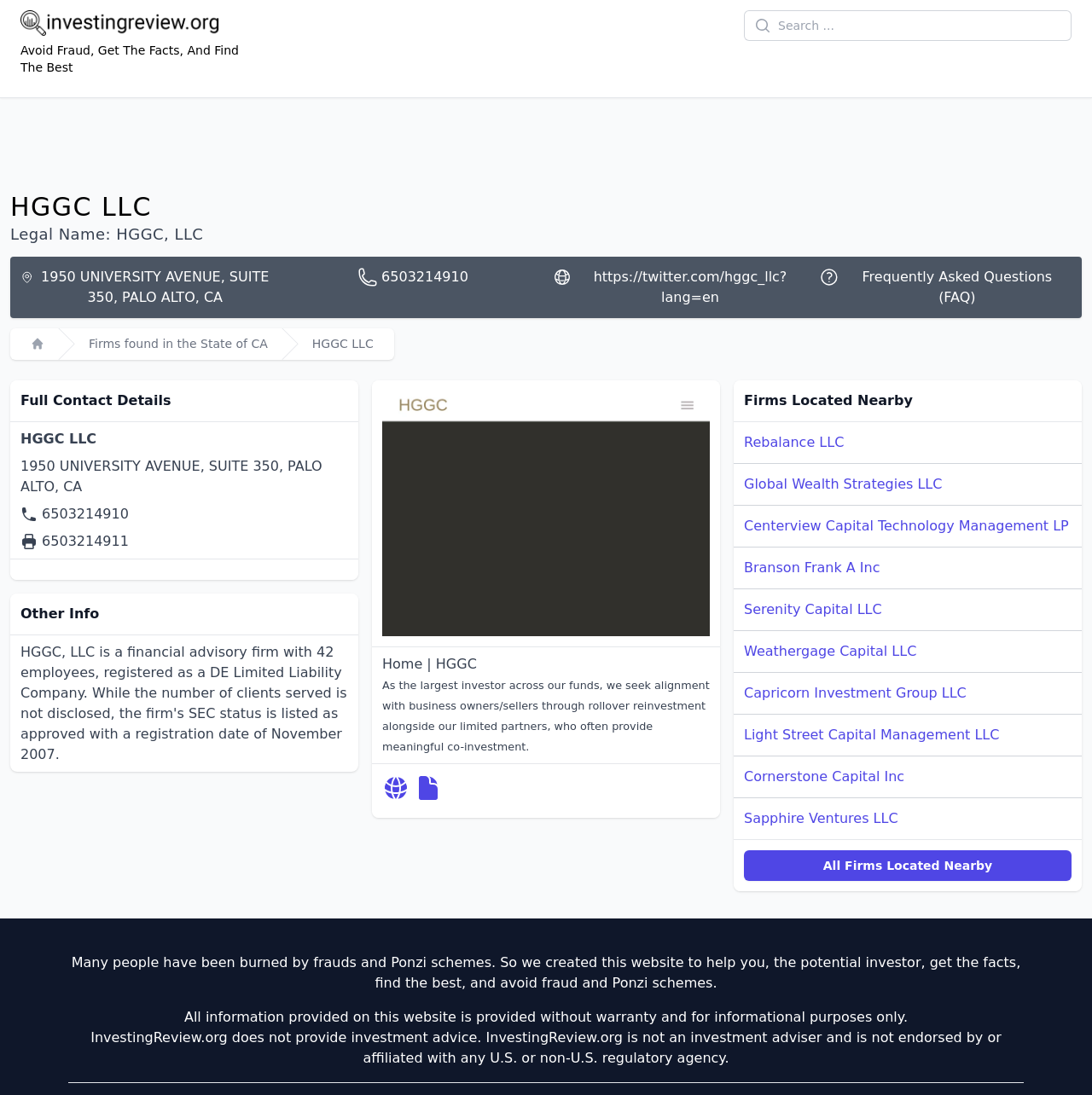Observe the image and answer the following question in detail: What is the purpose of this website?

The purpose of this website can be found in the static text 'Many people have been burned by frauds and Ponzi schemes. So we created this website to help you, the potential investor, get the facts, find the best, and avoid fraud and Ponzi schemes.' which explains the reason behind creating this website.